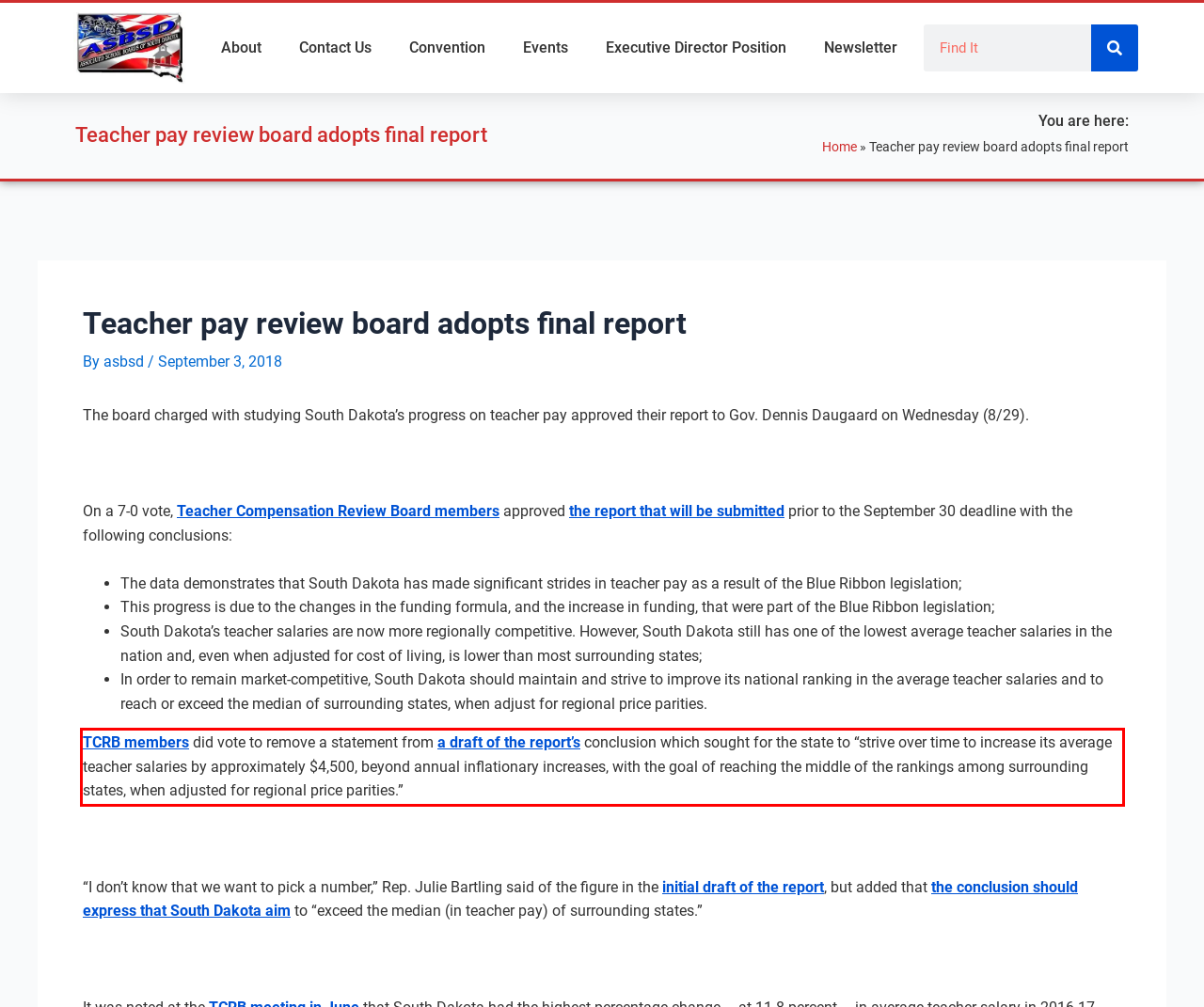Identify the red bounding box in the webpage screenshot and perform OCR to generate the text content enclosed.

TCRB members did vote to remove a statement from a draft of the report’s conclusion which sought for the state to “strive over time to increase its average teacher salaries by approximately $4,500, beyond annual inflationary increases, with the goal of reaching the middle of the rankings among surrounding states, when adjusted for regional price parities.”